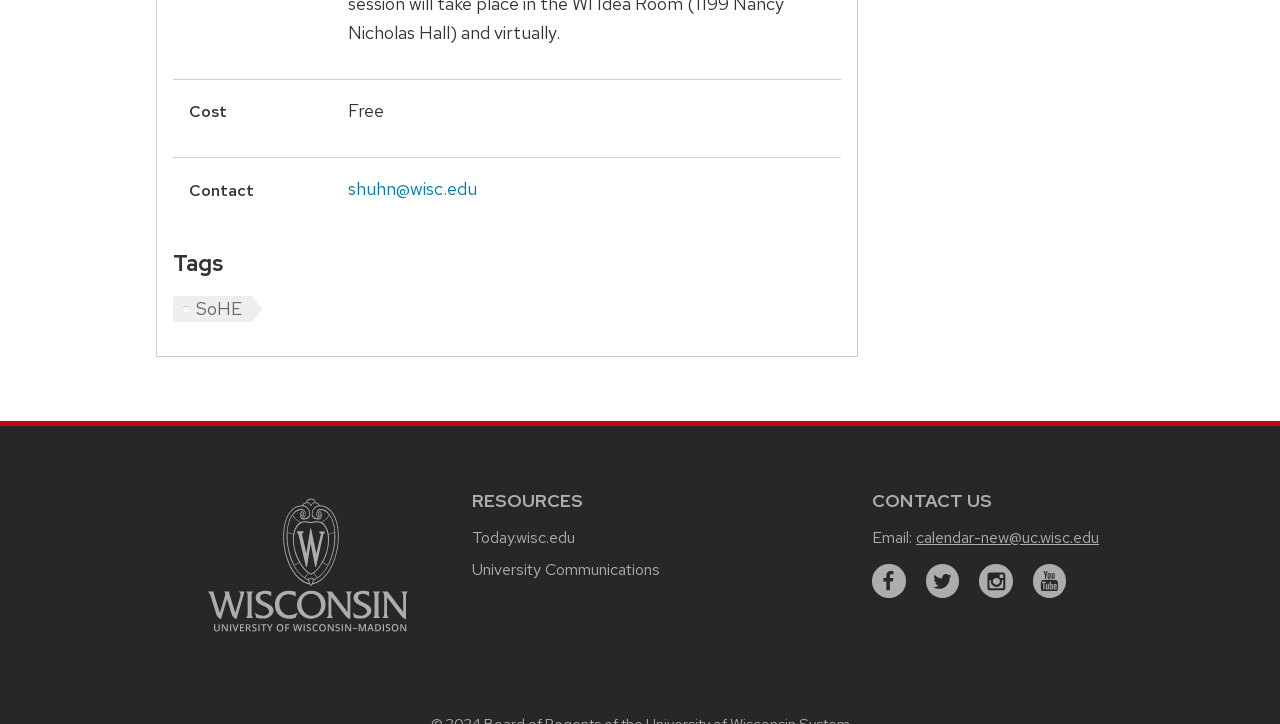Based on the element description, predict the bounding box coordinates (top-left x, top-left y, bottom-right x, bottom-right y) for the UI element in the screenshot: aria-label="Link to main university website"

[0.162, 0.861, 0.319, 0.89]